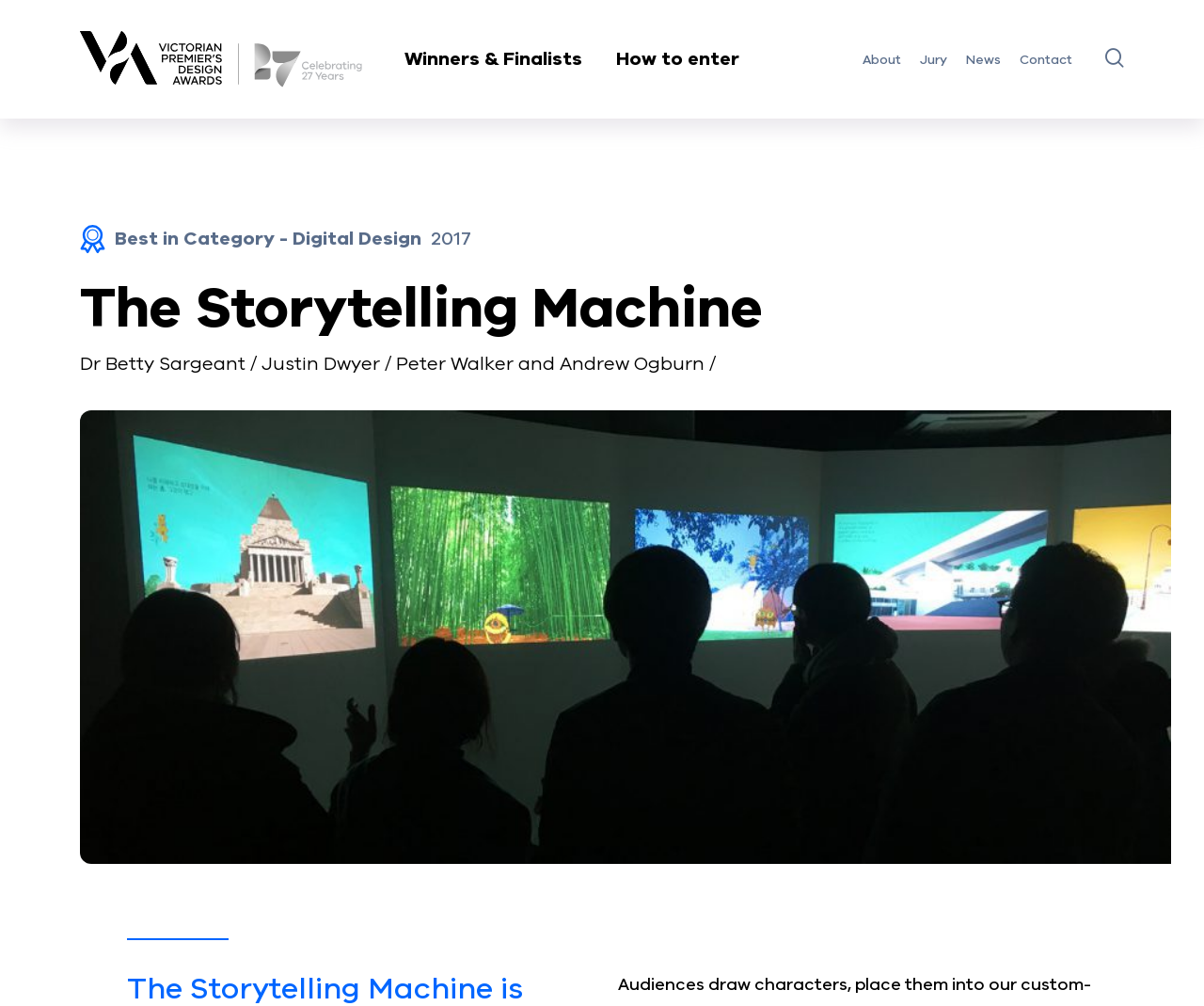Provide a brief response to the question below using a single word or phrase: 
How many links are there in the top navigation bar?

6